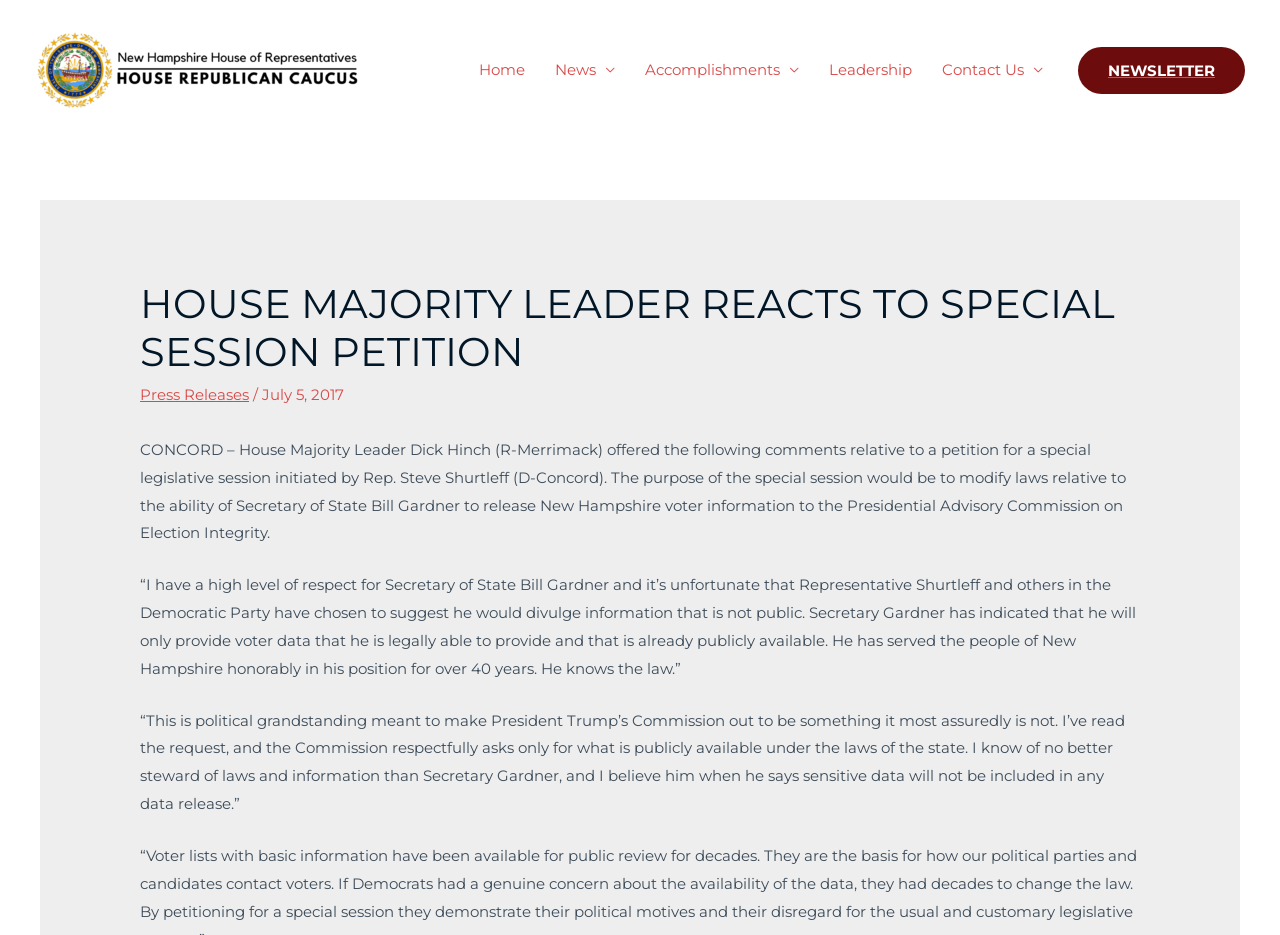How long has Secretary of State Bill Gardner served?
Provide a detailed answer to the question using information from the image.

I found the answer by reading the text content of the webpage, specifically the quote from the House Majority Leader, which mentions that Secretary of State Bill Gardner has served the people of New Hampshire honorably in his position for over 40 years.